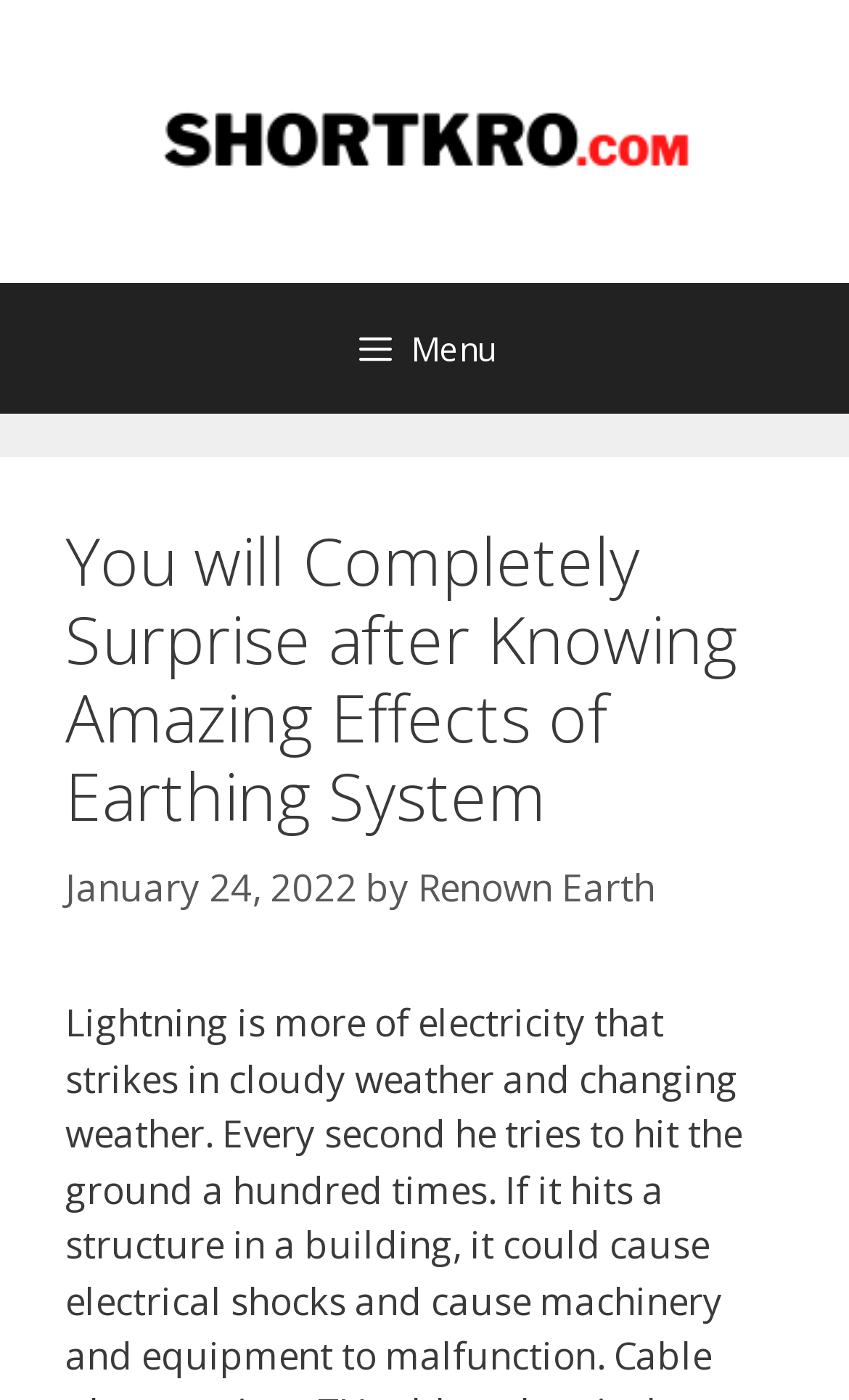Based on what you see in the screenshot, provide a thorough answer to this question: Who is the author of the latest article?

I identified the author of the latest article by looking at the link element within the header section, which contains the text 'Renown Earth'.